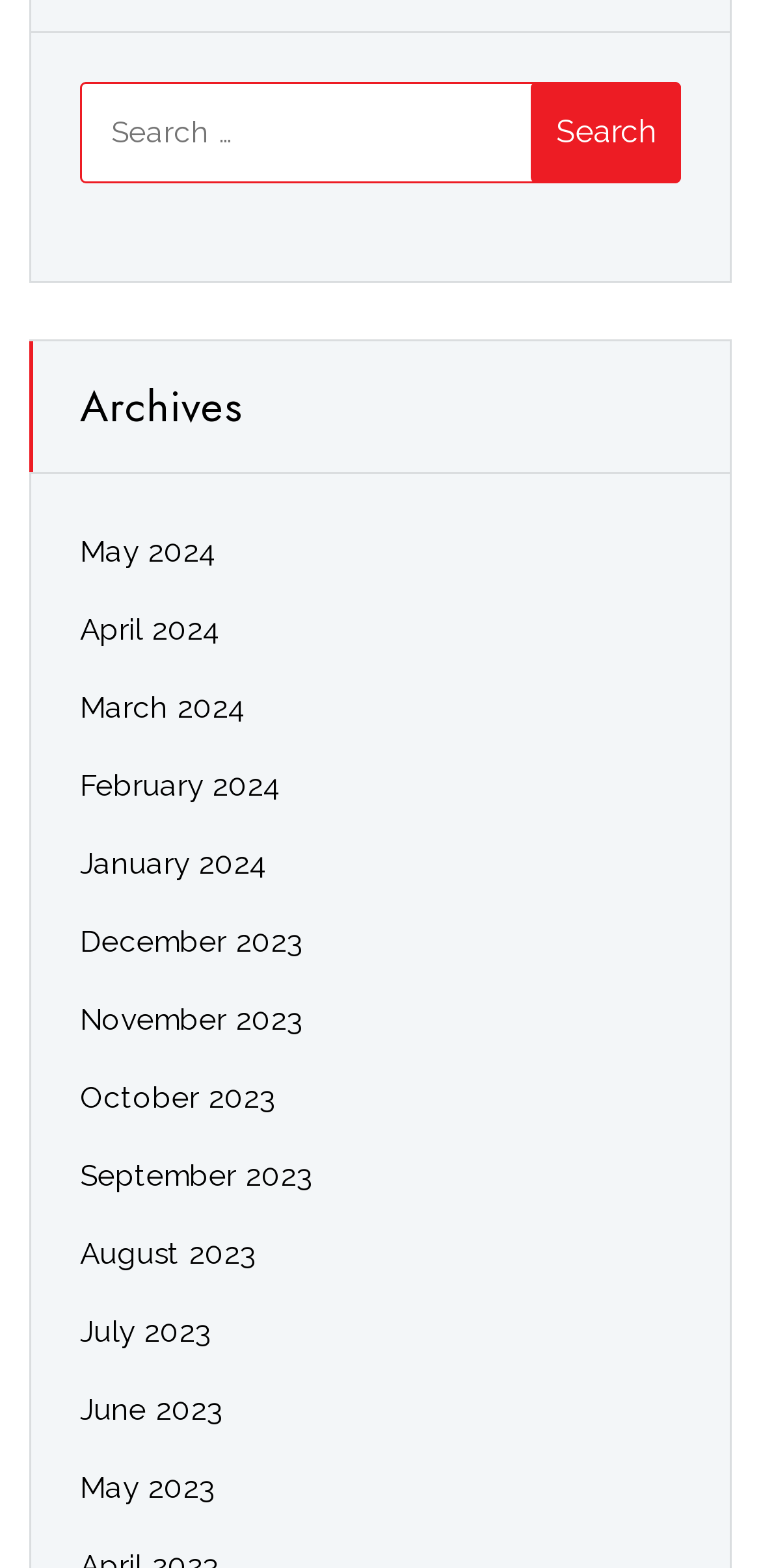Specify the bounding box coordinates of the element's region that should be clicked to achieve the following instruction: "View archives for May 2024". The bounding box coordinates consist of four float numbers between 0 and 1, in the format [left, top, right, bottom].

[0.105, 0.333, 0.895, 0.37]